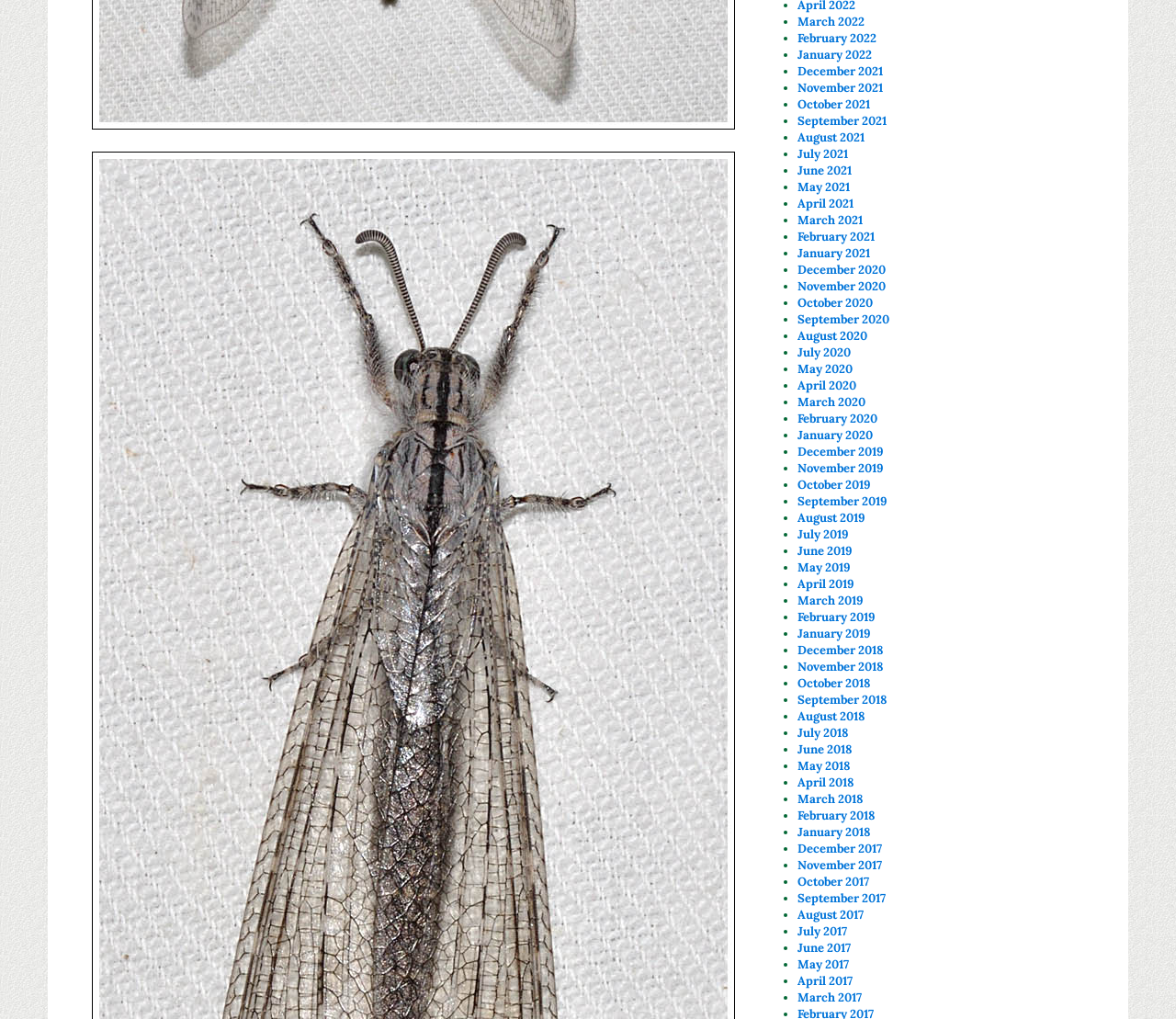Determine the bounding box coordinates of the region that needs to be clicked to achieve the task: "Browse August 2020".

[0.678, 0.322, 0.738, 0.337]